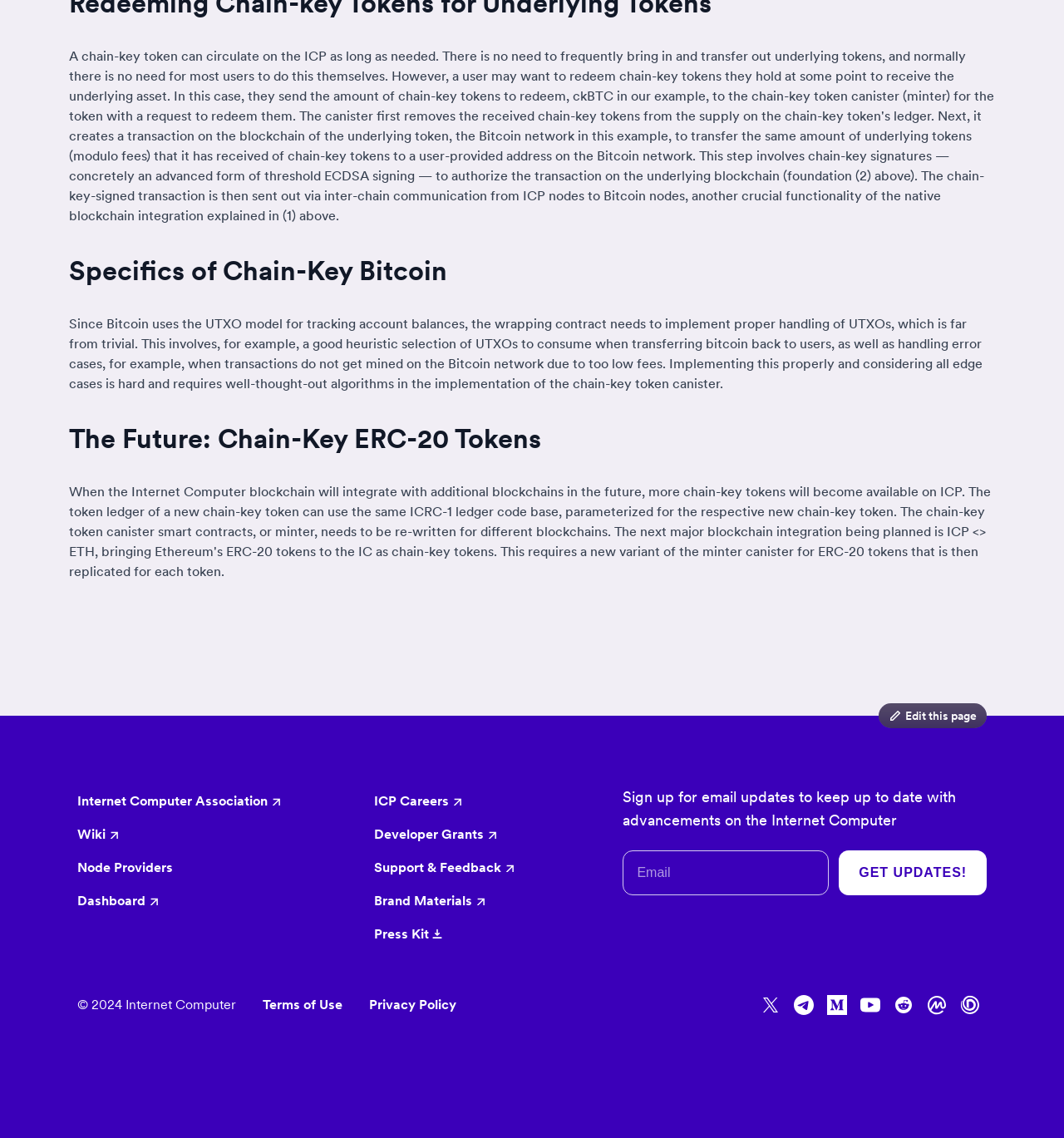Please find the bounding box coordinates of the element that you should click to achieve the following instruction: "Click the 'Home' link". The coordinates should be presented as four float numbers between 0 and 1: [left, top, right, bottom].

None